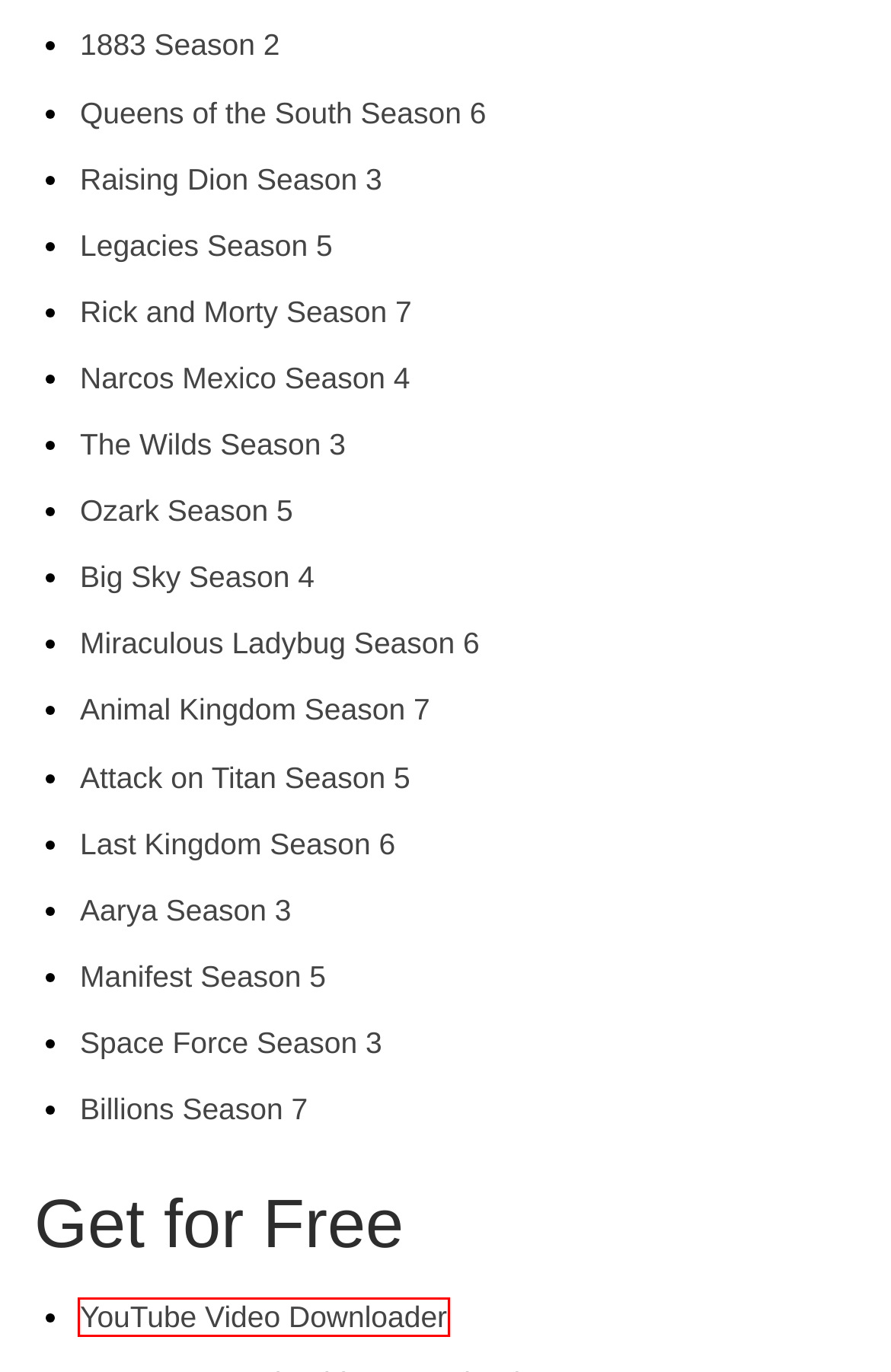Examine the webpage screenshot and identify the UI element enclosed in the red bounding box. Pick the webpage description that most accurately matches the new webpage after clicking the selected element. Here are the candidates:
A. How to Download YouTube Video? - YouTube Video Downloader
B. The Last Kingdom Season 6 Release Date & Cast
C. Miraculous Ladybug Season 6 Release Date, Cast & Trailer
D. The Wilds Season 3 Release Date, Cast, Plot & Teaser
E. Big Sky Season 4 Release Date, Trailer, Cast
F. Animal Kingdom Season 7: What Can We Speculate About the Release Date, Cast, and Plot?
G. Billions Season 7 Release Date in 2023? Cast of Billions
H. Rick and Morty Season 7 - Trailer, Release Date, and more!

A